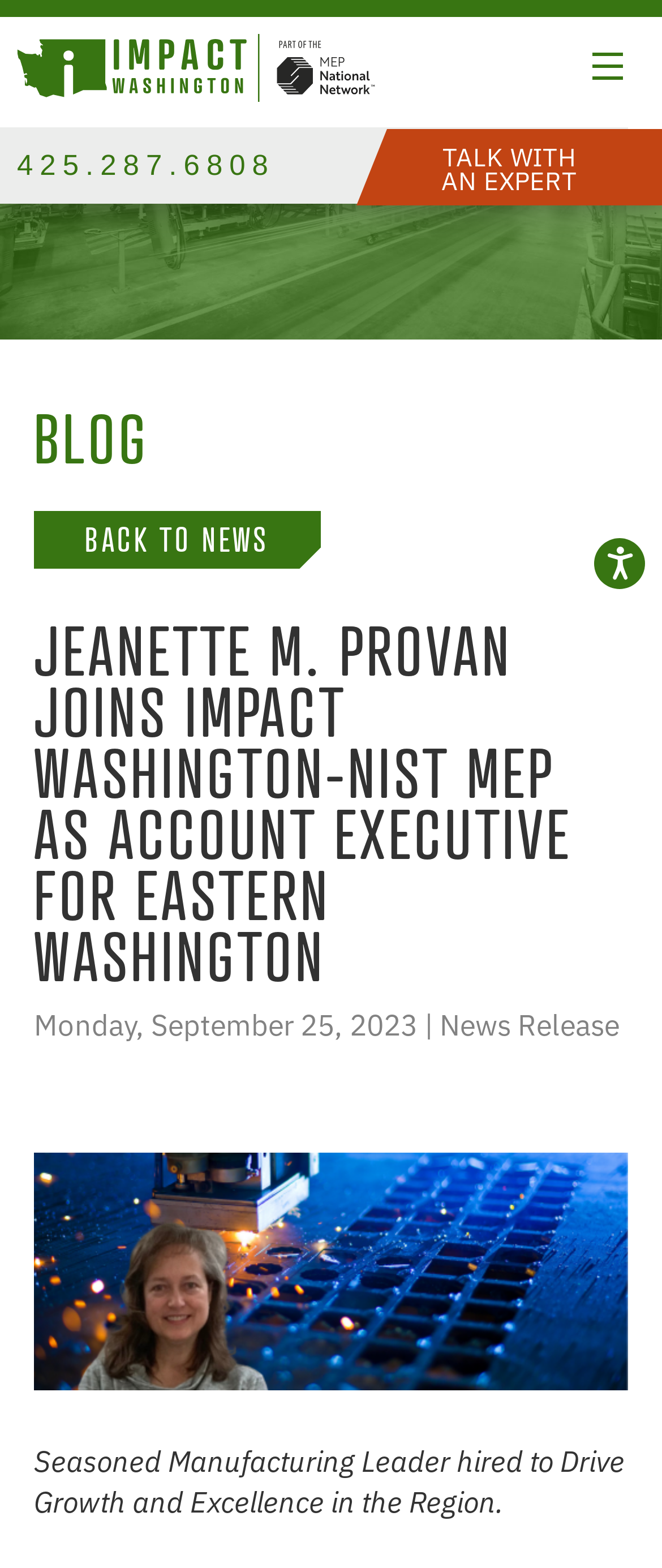Answer the question below using just one word or a short phrase: 
What is the topic of the latest news release?

New team member